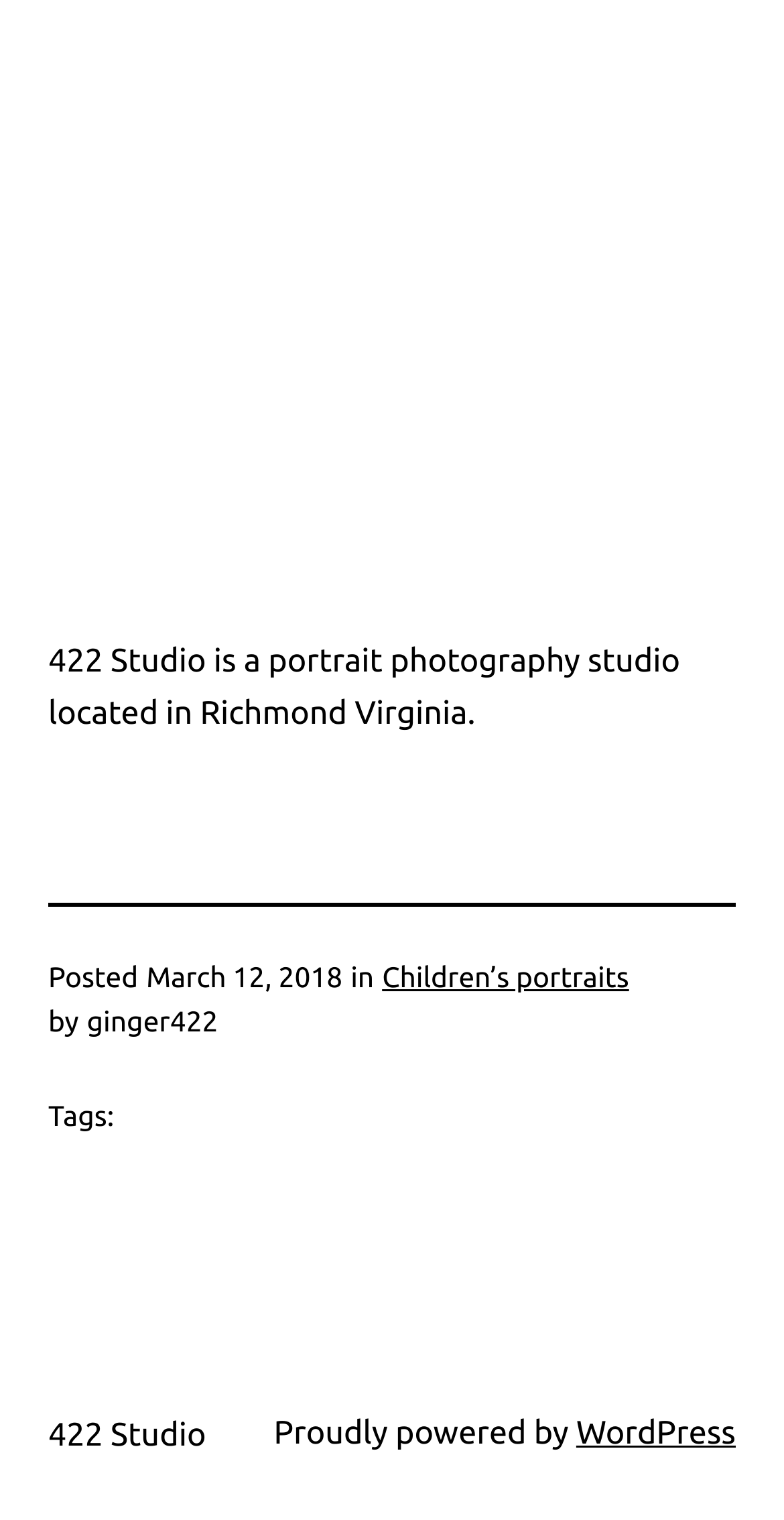When was the latest post published?
Provide a one-word or short-phrase answer based on the image.

March 12, 2018